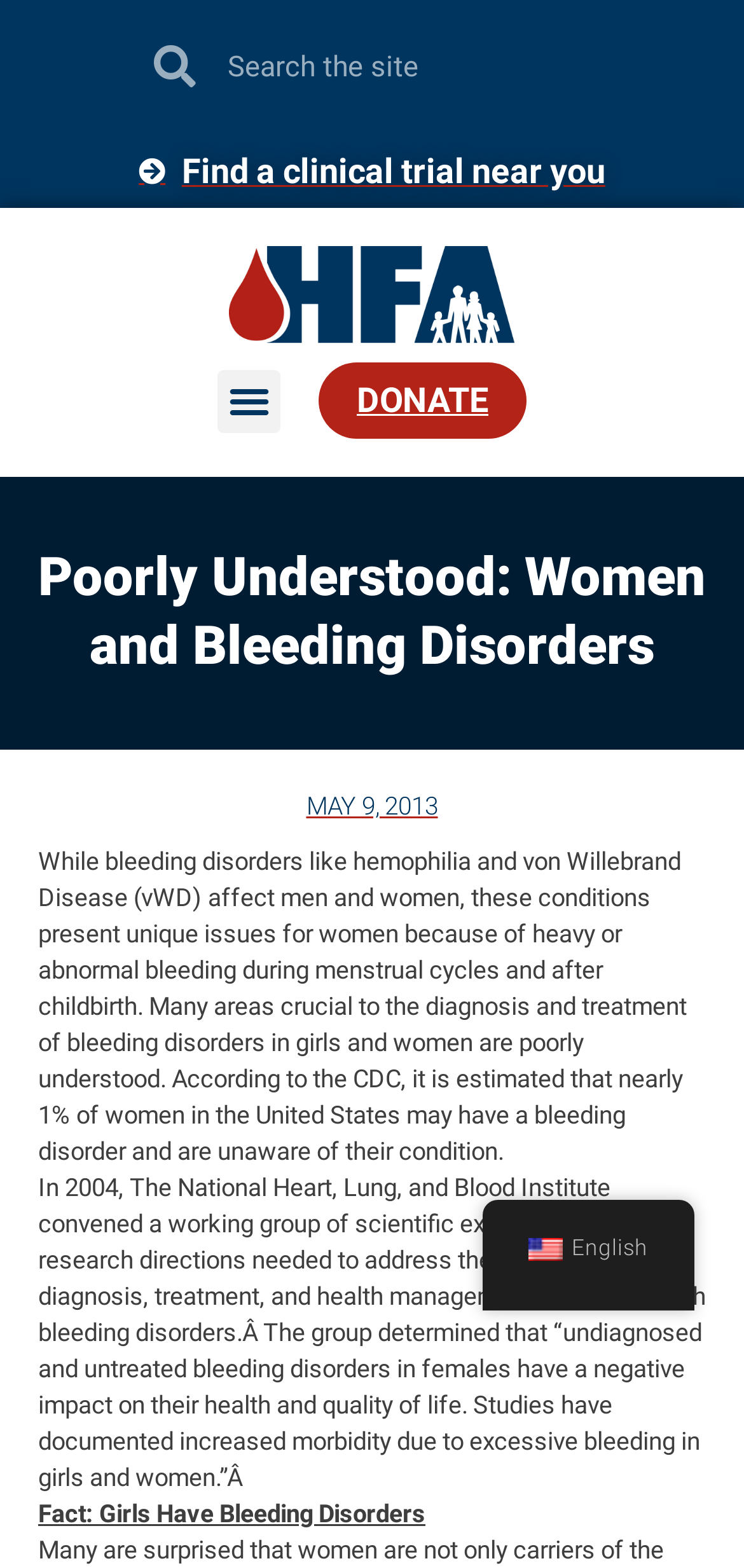Identify the bounding box for the given UI element using the description provided. Coordinates should be in the format (top-left x, top-left y, bottom-right x, bottom-right y) and must be between 0 and 1. Here is the description: alt="HFA logo"

[0.308, 0.157, 0.692, 0.219]